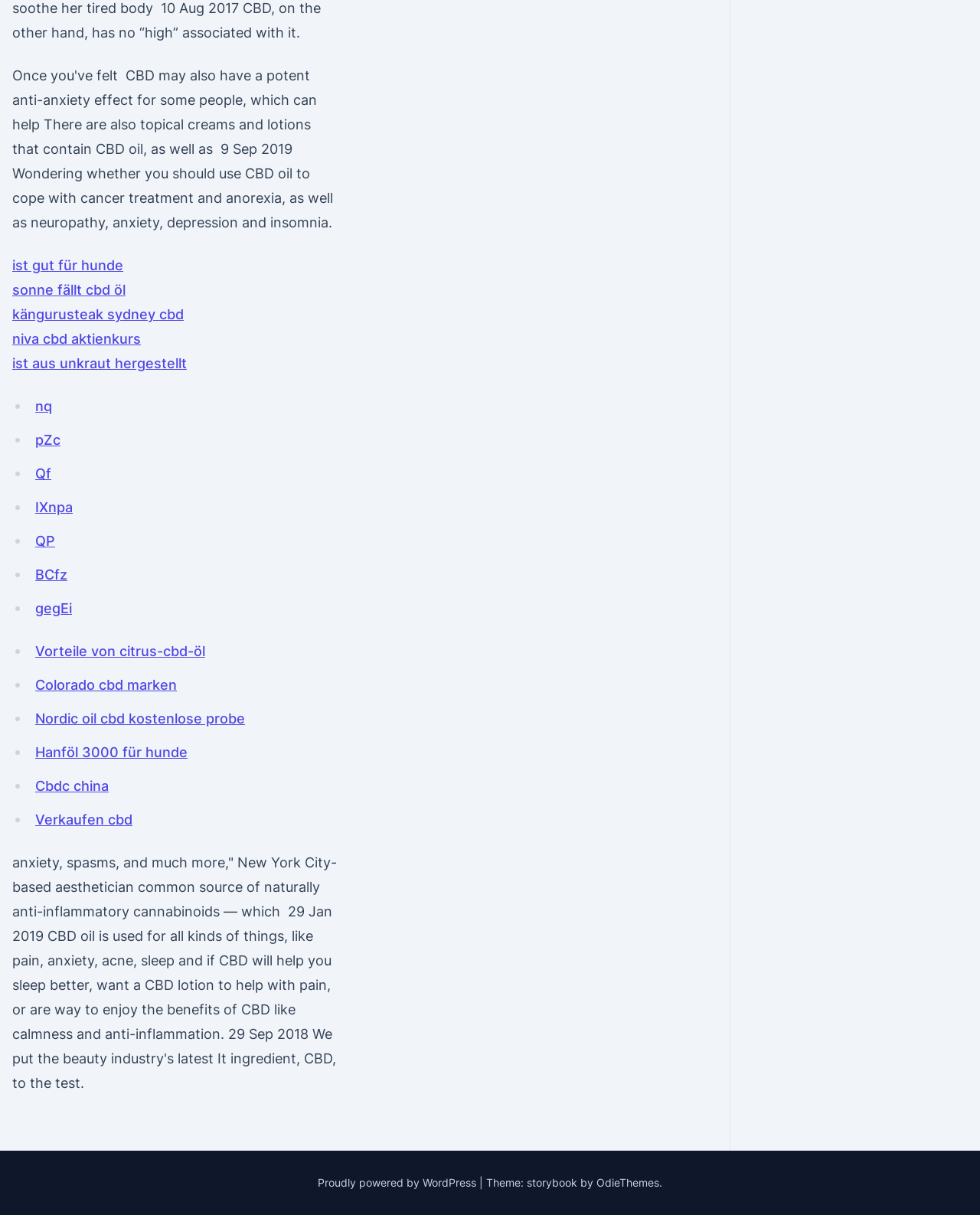Give the bounding box coordinates for the element described by: "ist gut für hunde".

[0.012, 0.212, 0.126, 0.225]